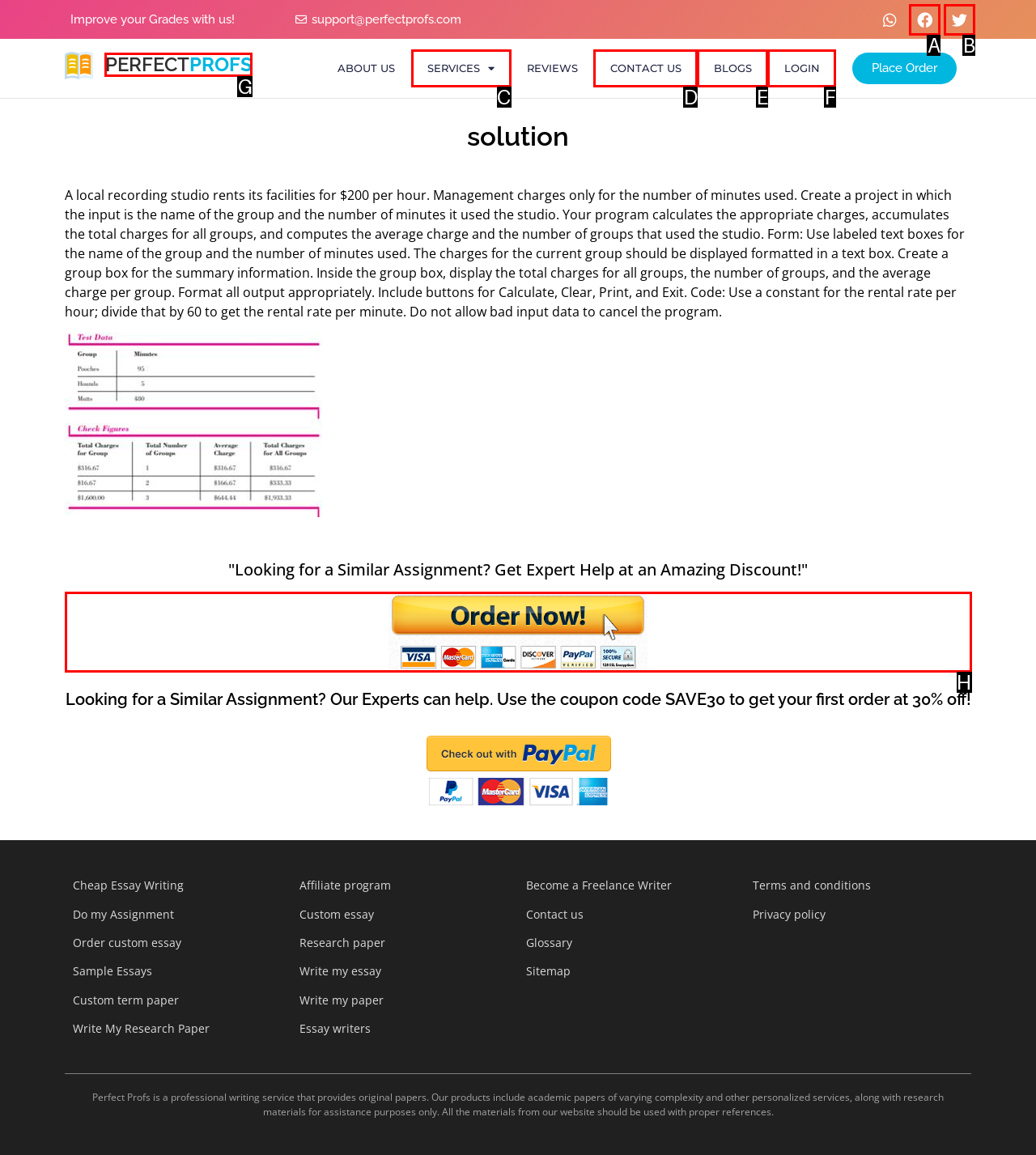Choose the correct UI element to click for this task: Click on the 'SERVICES' link Answer using the letter from the given choices.

C